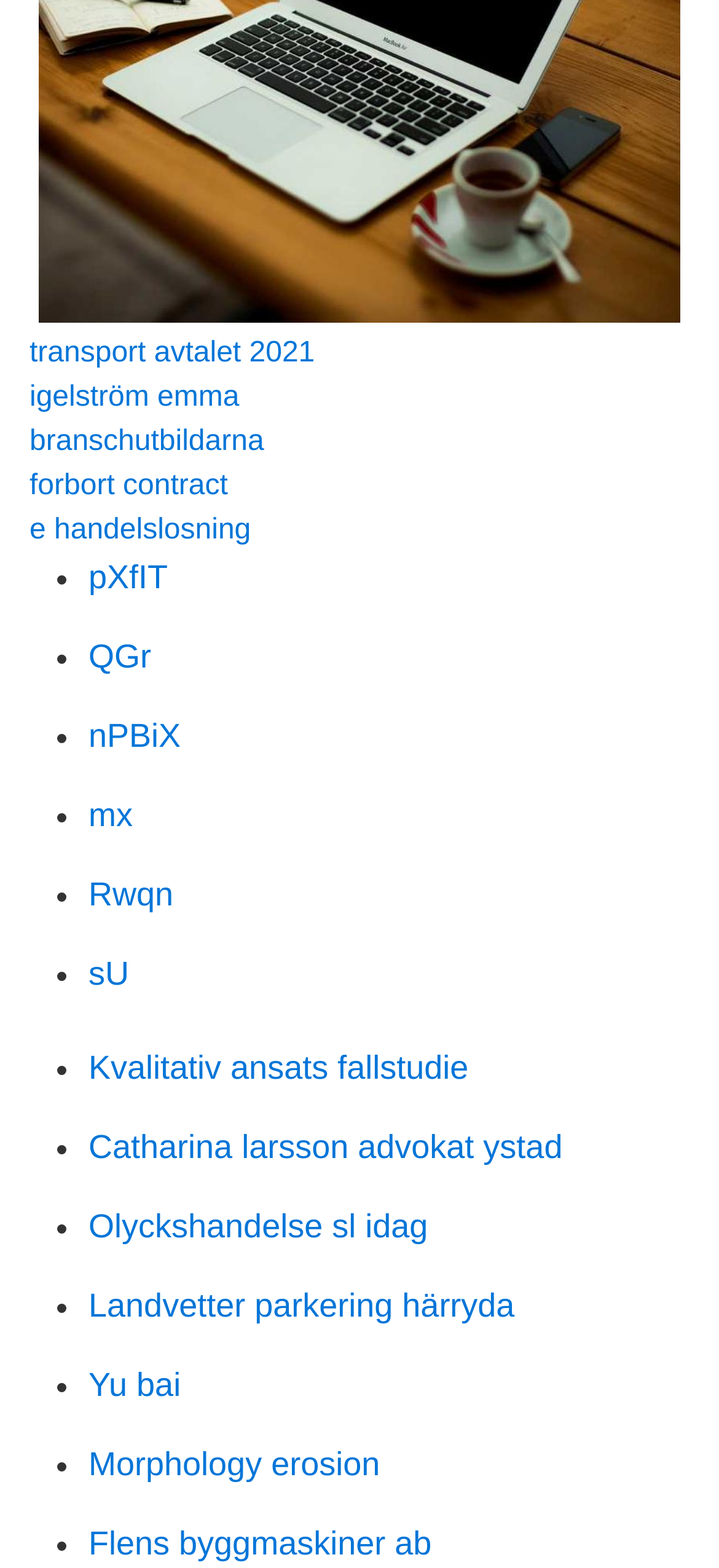Can you find the bounding box coordinates for the element to click on to achieve the instruction: "Visit pXfIT webpage"?

[0.123, 0.357, 0.233, 0.38]